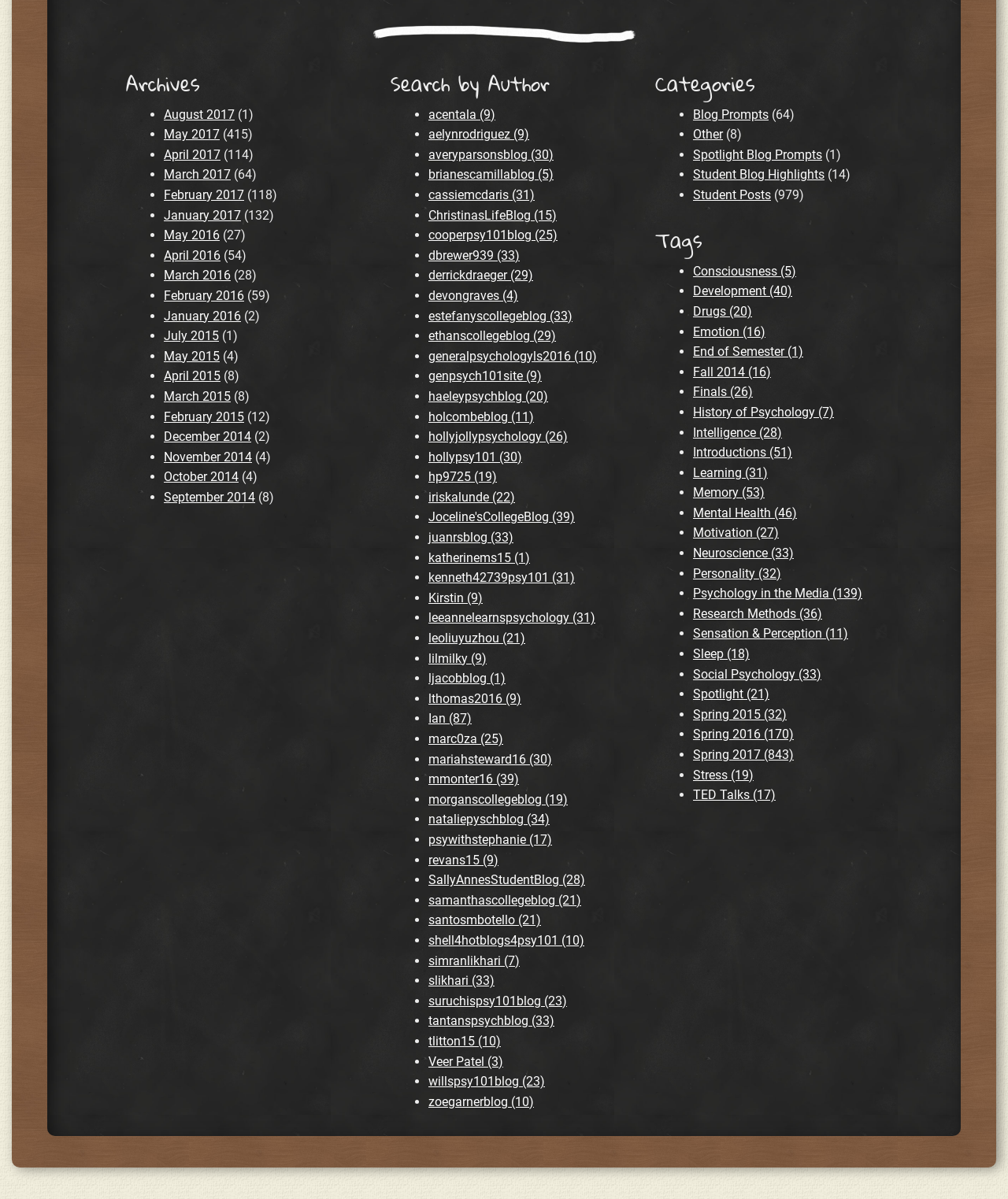What is the name of the author with the most posts?
Please look at the screenshot and answer using one word or phrase.

dbrewer939